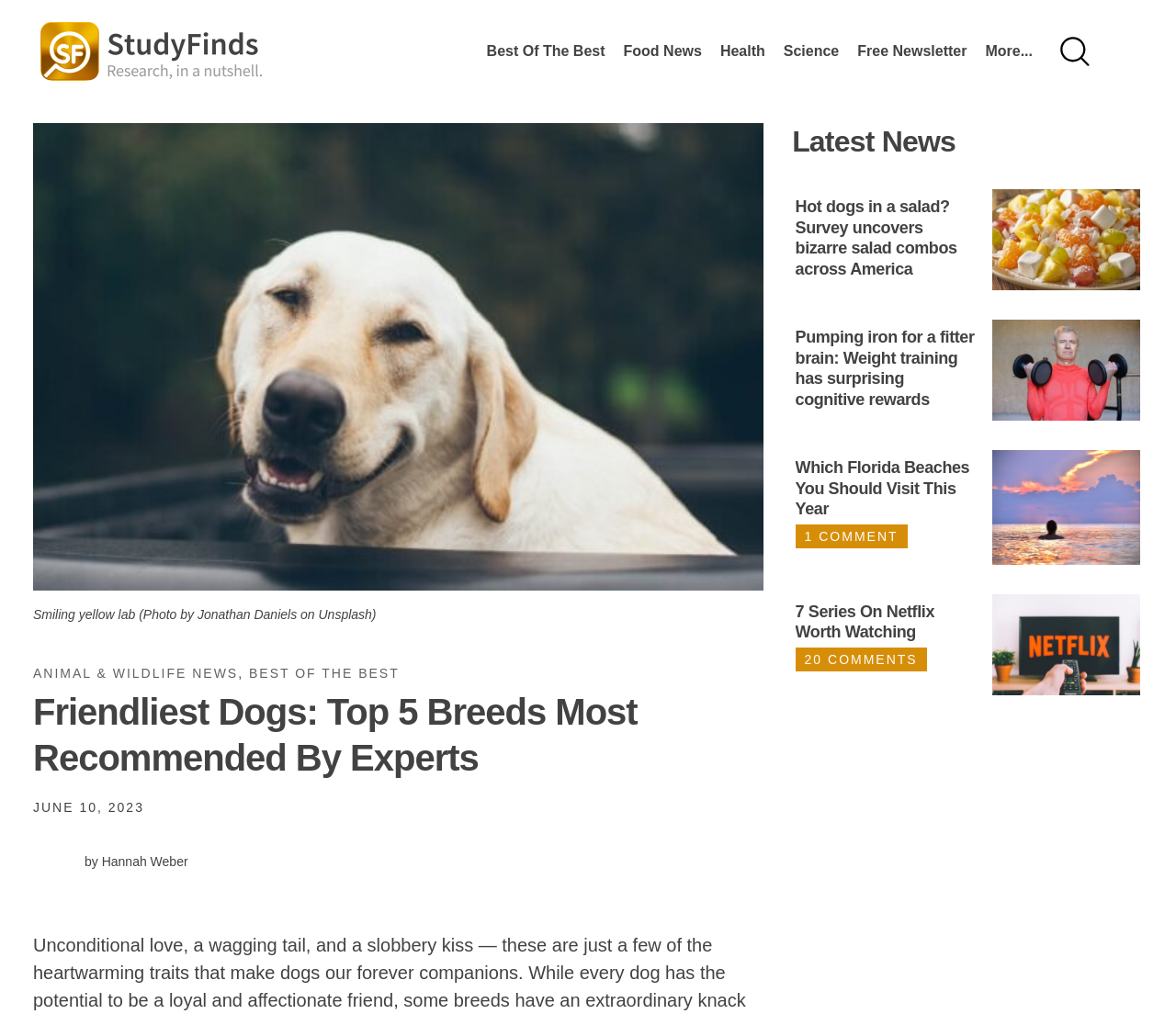Please mark the bounding box coordinates of the area that should be clicked to carry out the instruction: "View the image of 'Smiling yellow lab'".

[0.028, 0.121, 0.649, 0.582]